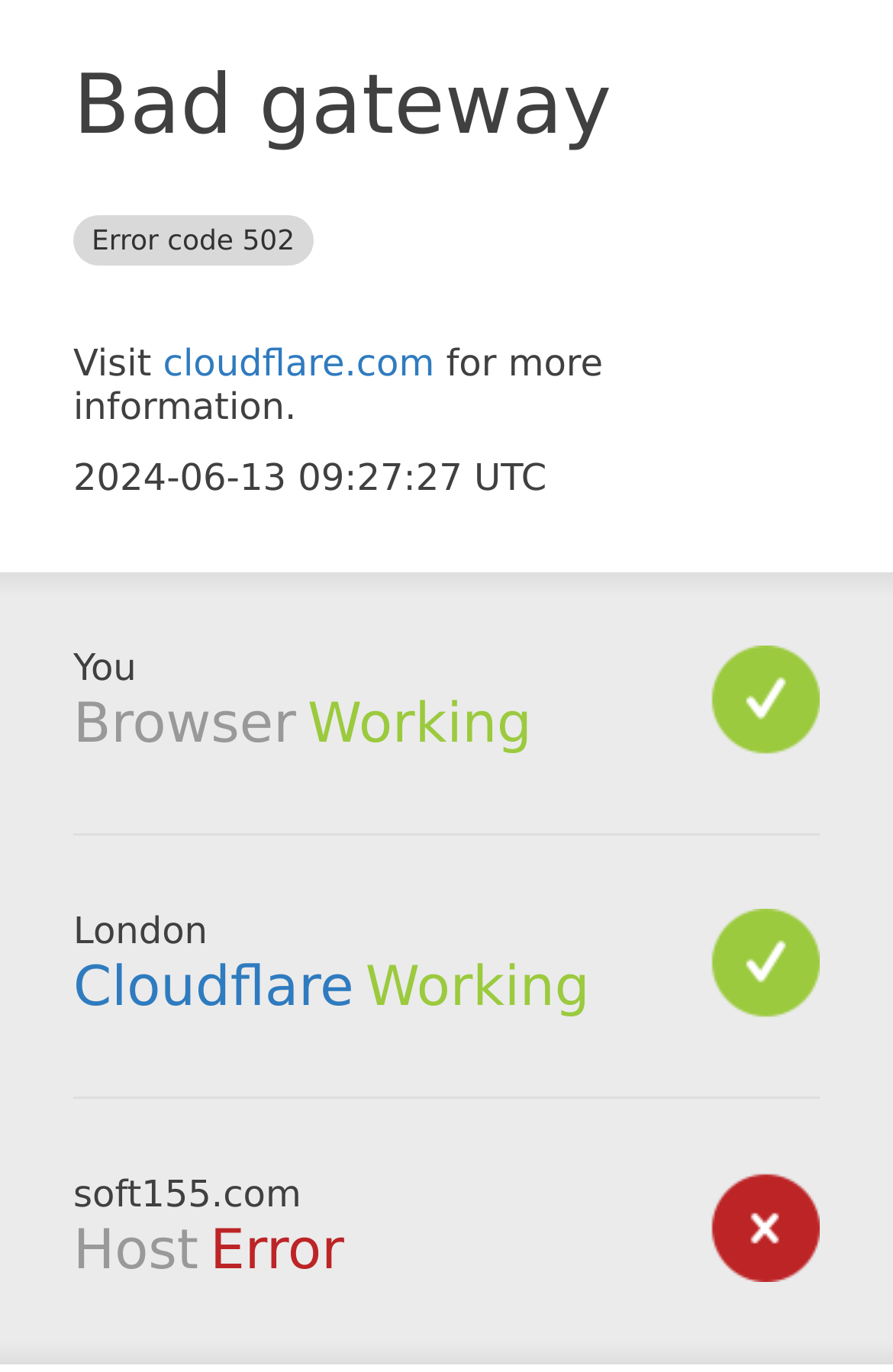Respond to the question below with a single word or phrase: What is the status of Cloudflare?

Working